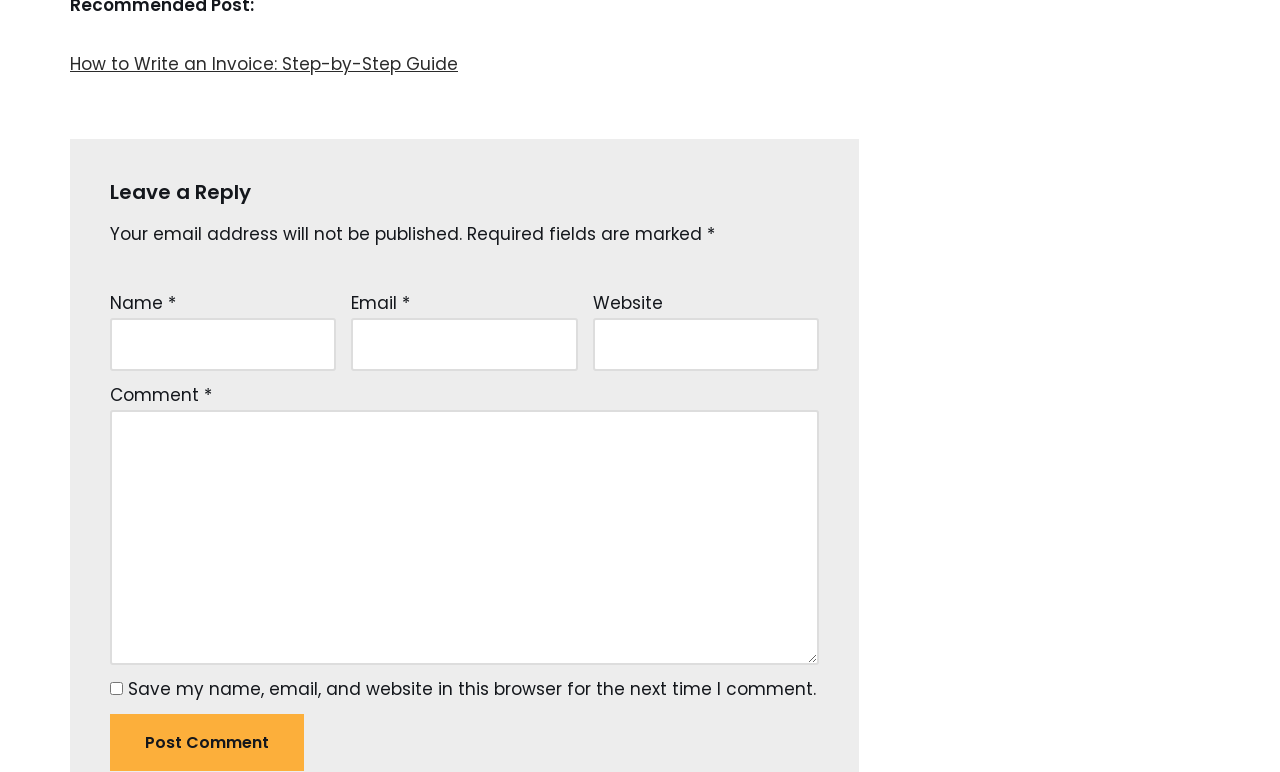Determine the bounding box for the described UI element: "Pamela Ribon".

None